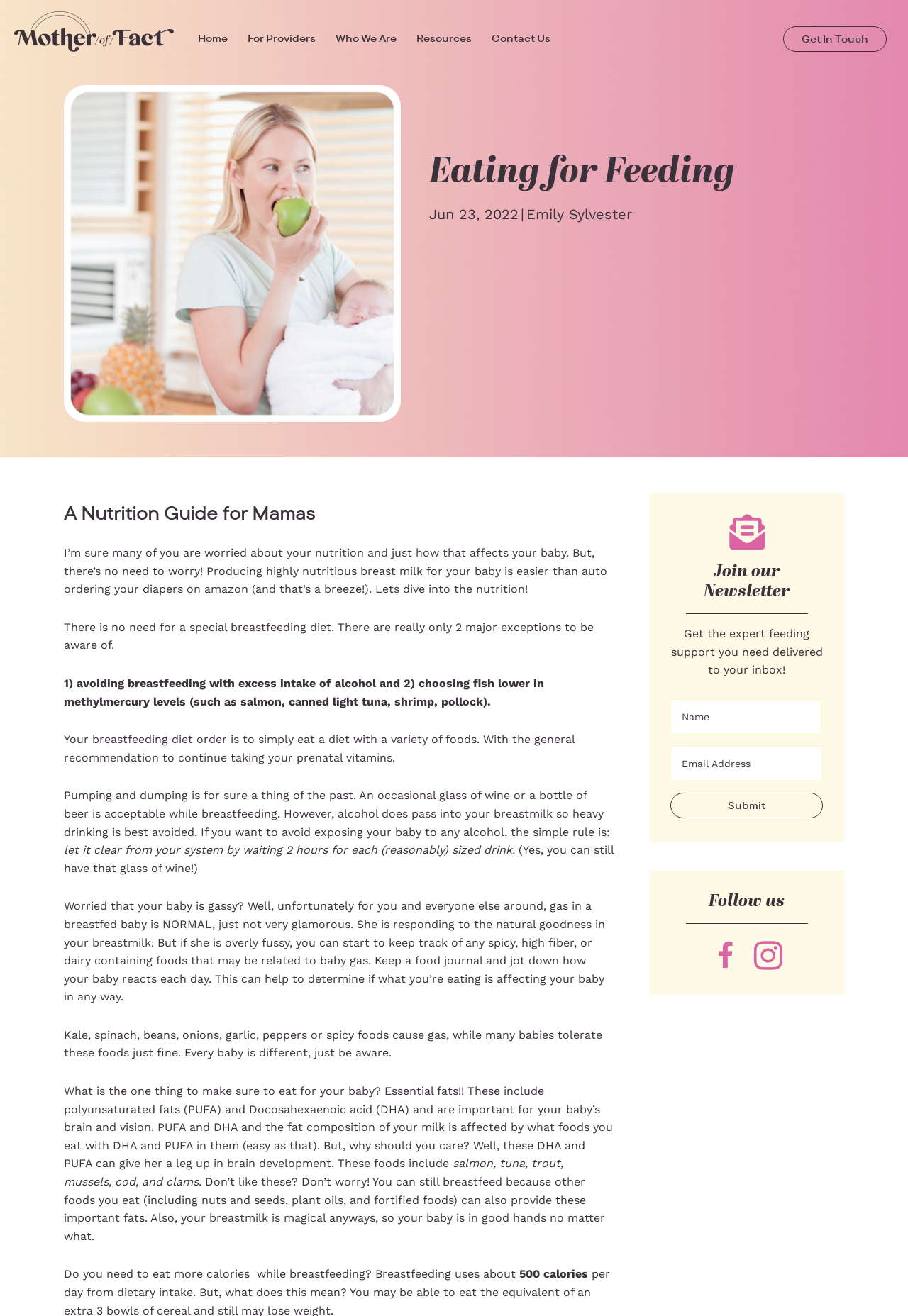Determine the coordinates of the bounding box that should be clicked to complete the instruction: "Click on the 'Home' link". The coordinates should be represented by four float numbers between 0 and 1: [left, top, right, bottom].

[0.207, 0.022, 0.262, 0.036]